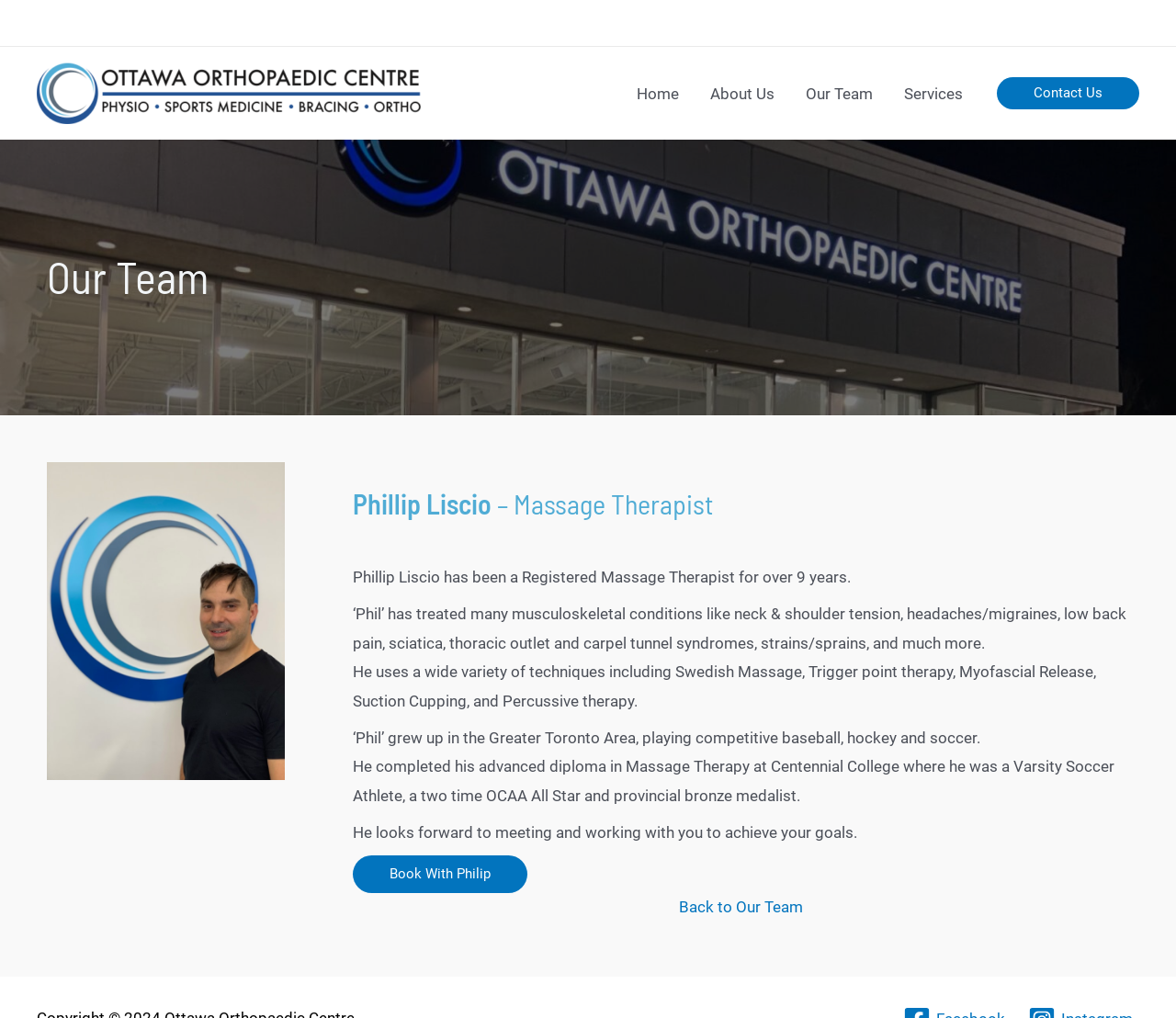What is the name of the organization Phillip Liscio is associated with?
Refer to the image and offer an in-depth and detailed answer to the question.

I found this information by looking at the link 'Ottawa Orthopaedic Centre' at the top of the page, which suggests that Phillip Liscio is associated with this organization.